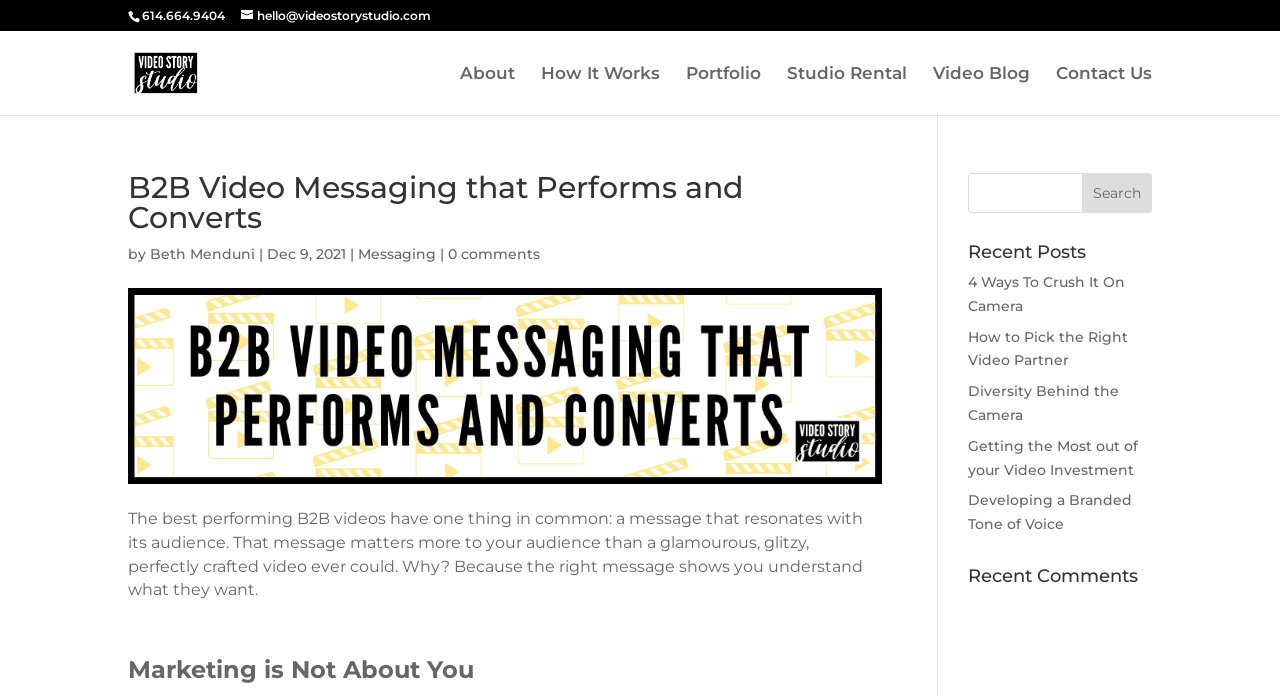Illustrate the webpage's structure and main components comprehensively.

This webpage is about B2B video messaging and its importance in resonating with the target audience. At the top left corner, there is a phone number "614.664.9404" and an email address "hello@videostorystudio.com" with a link to "Video Story Studio". Below these, there are several links to different sections of the website, including "About", "How It Works", "Portfolio", "Studio Rental", "Video Blog", and "Contact Us".

The main content of the webpage is divided into two sections. On the left side, there is a heading "B2B Video Messaging that Performs and Converts" followed by the author's name "Beth Menduni" and the date "Dec 9, 2021". Below this, there are several links to related topics, including "Messaging" and "0 comments".

On the right side, there is a large image related to B2B video messaging. Below the image, there are several paragraphs of text discussing the importance of having a message that resonates with the target audience. The text explains that the right message shows that you understand what the audience wants, and that marketing is not about you, but about the audience.

At the bottom right corner, there is a search bar with a button labeled "Search". Below the search bar, there are several recent posts, including "4 Ways To Crush It On Camera", "How to Pick the Right Video Partner", and "Developing a Branded Tone of Voice". There is also a section for recent comments.

On the left side of the webpage, near the bottom, there are three social media links represented by icons.